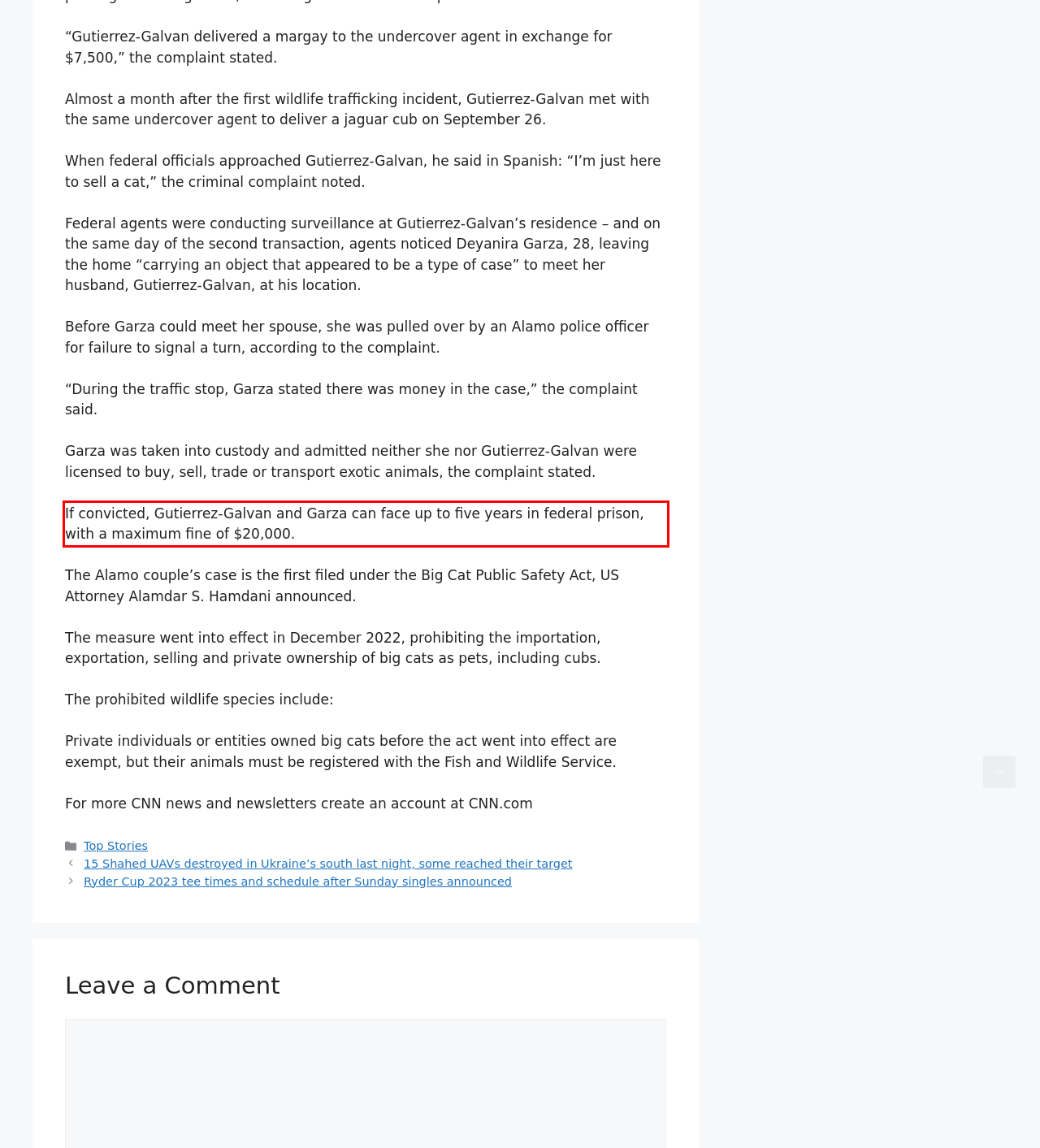Look at the screenshot of the webpage, locate the red rectangle bounding box, and generate the text content that it contains.

If convicted, Gutierrez-Galvan and Garza can face up to five years in federal prison, with a maximum fine of $20,000.